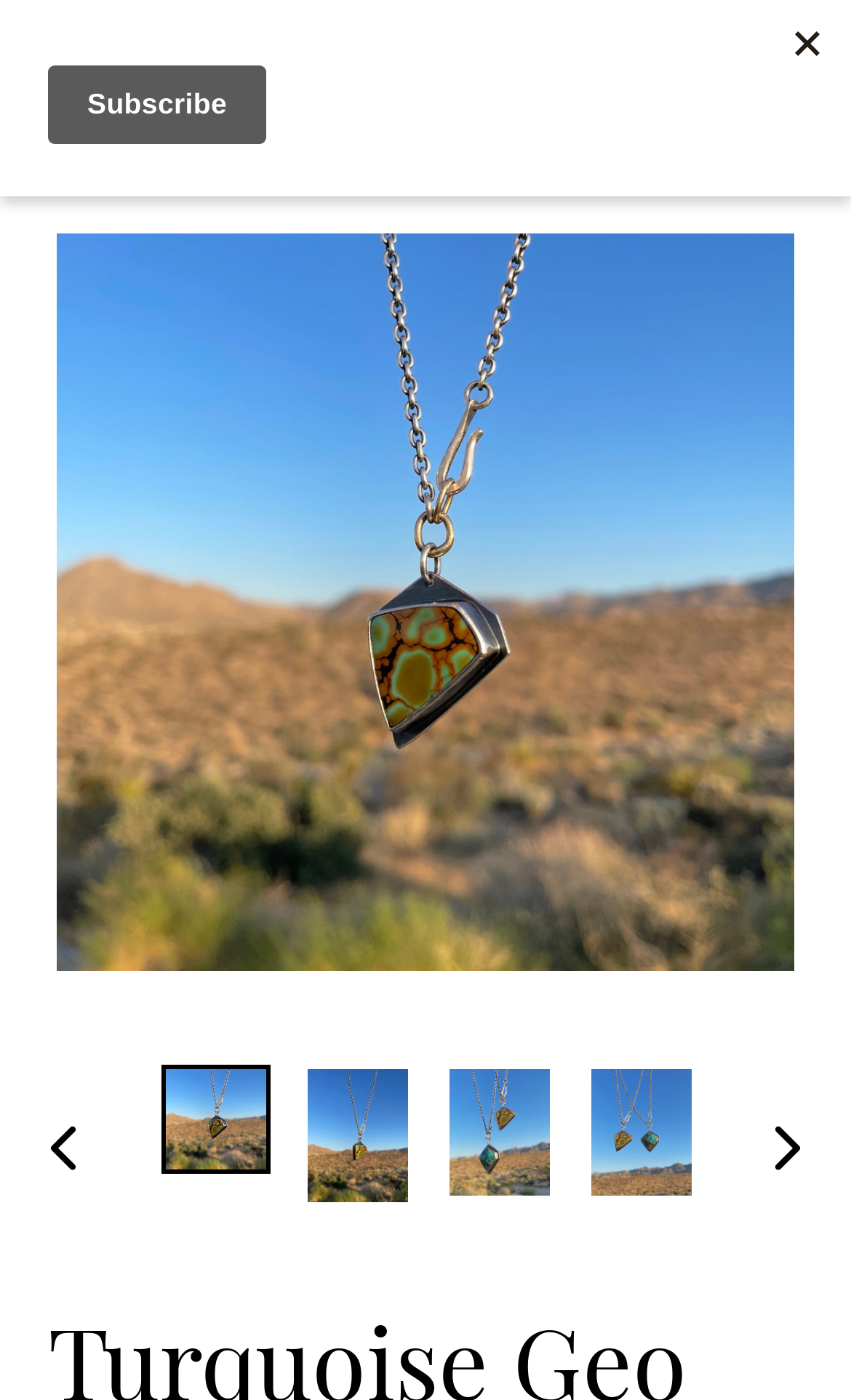Identify the bounding box coordinates for the region to click in order to carry out this instruction: "Go to the previous slide". Provide the coordinates using four float numbers between 0 and 1, formatted as [left, top, right, bottom].

[0.01, 0.785, 0.138, 0.85]